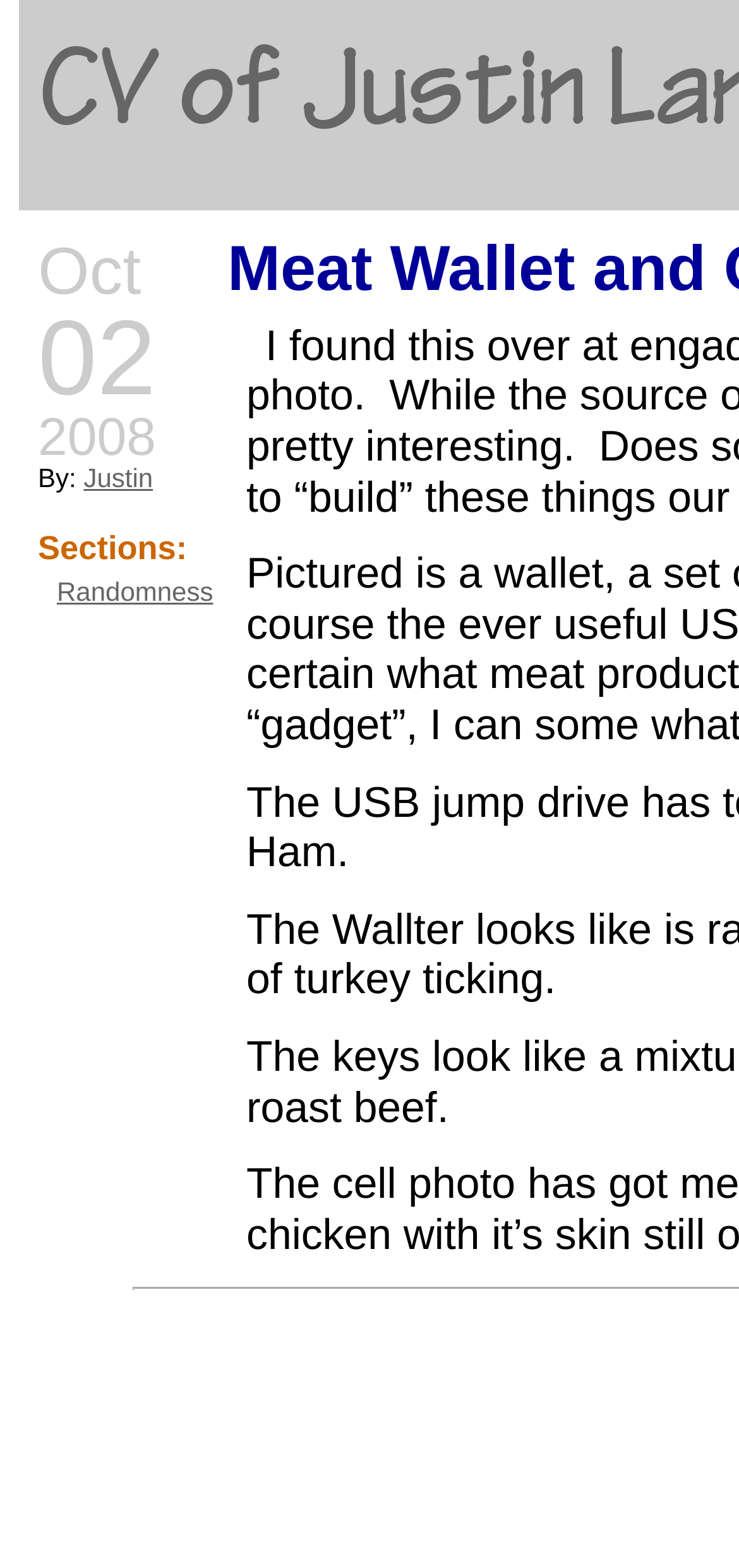Identify and provide the main heading of the webpage.

CV of Justin Lang